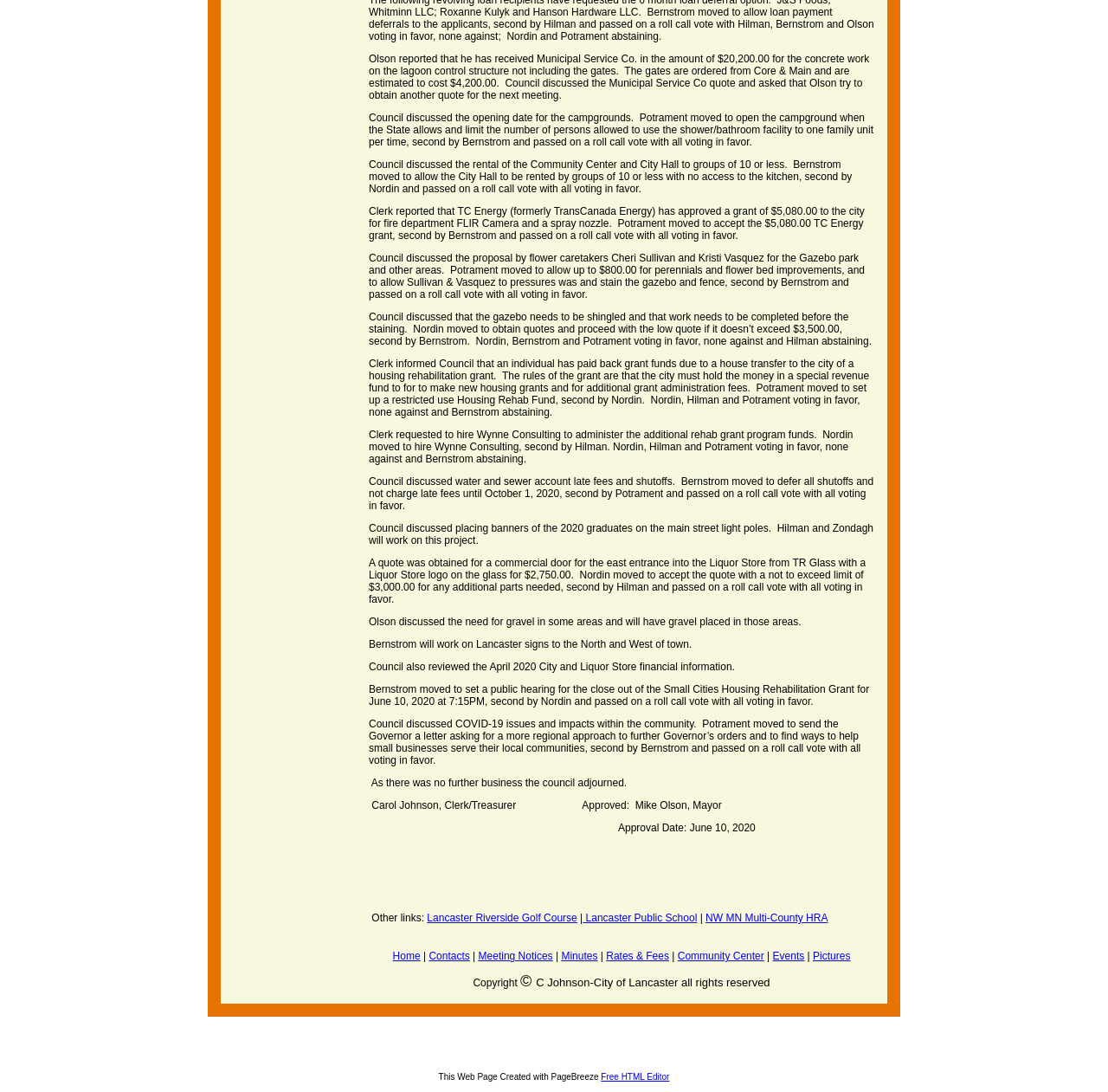Given the element description NW MN Multi-County HRA, identify the bounding box coordinates for the UI element on the webpage screenshot. The format should be (top-left x, top-left y, bottom-right x, bottom-right y), with values between 0 and 1.

[0.637, 0.835, 0.747, 0.846]